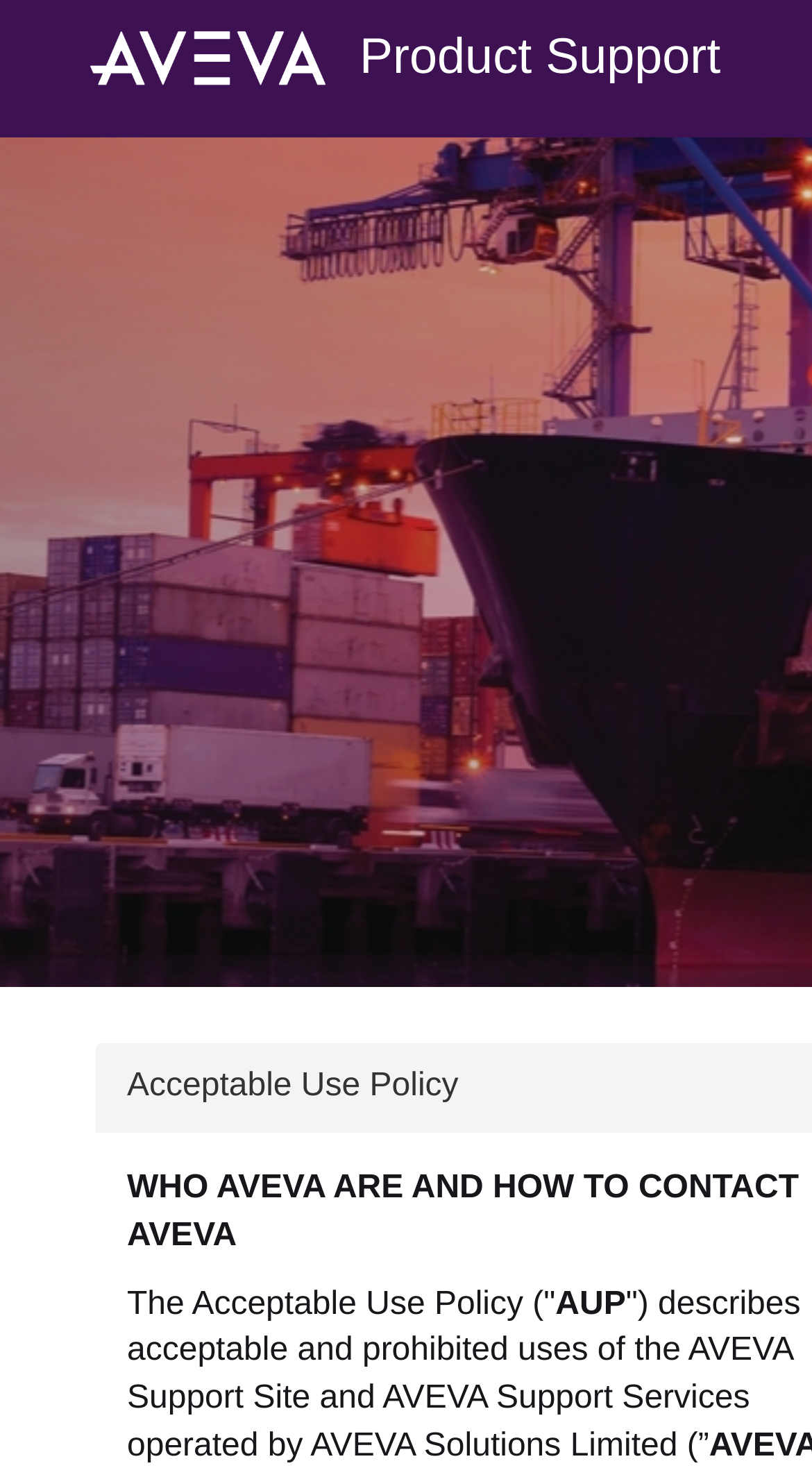Please reply to the following question with a single word or a short phrase:
What is the title of the webpage section that describes the company?

WHO AVEVA ARE AND HOW TO CONTACT AVEVA